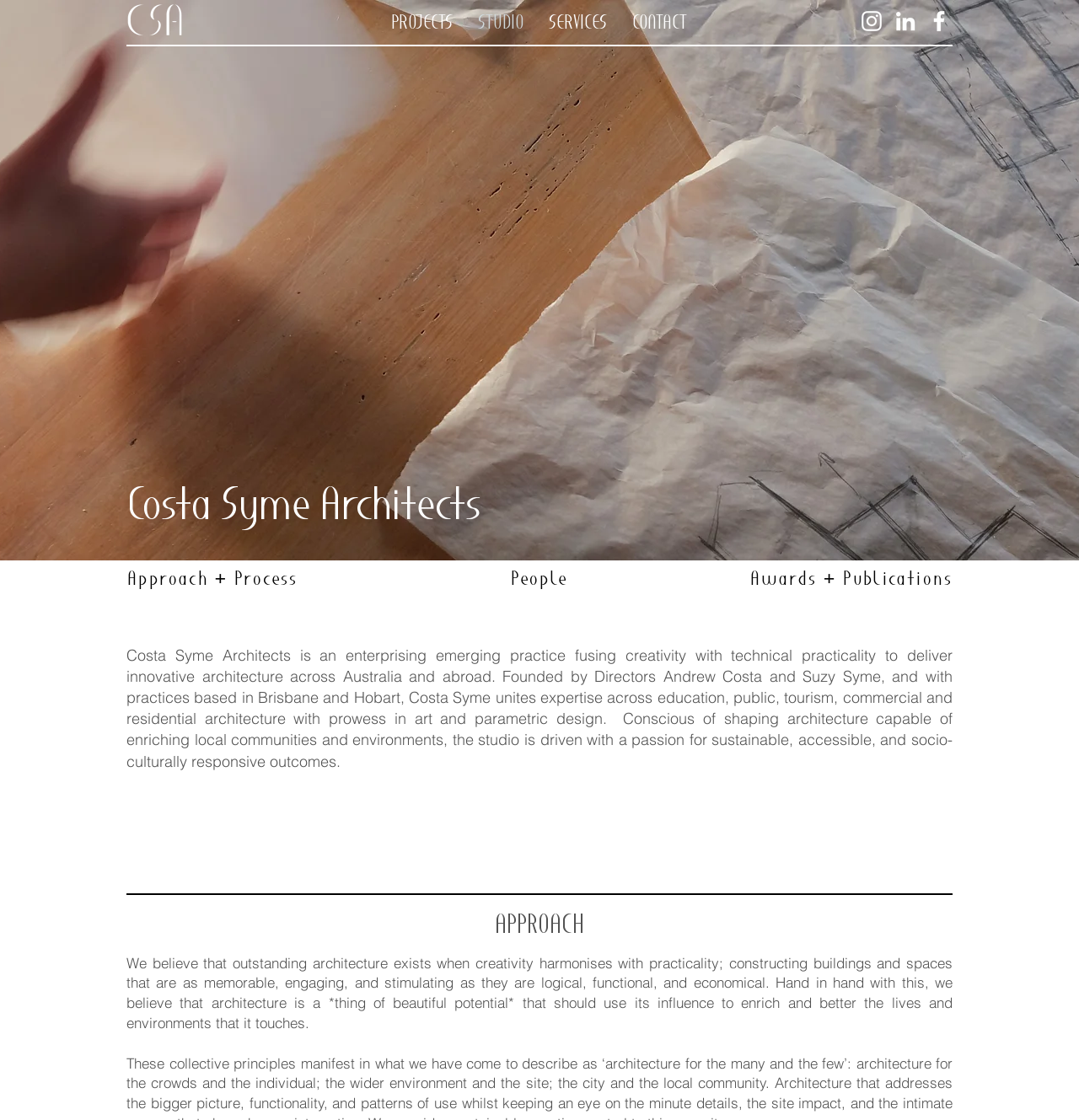Could you provide the bounding box coordinates for the portion of the screen to click to complete this instruction: "Read about People"?

[0.474, 0.509, 0.526, 0.529]